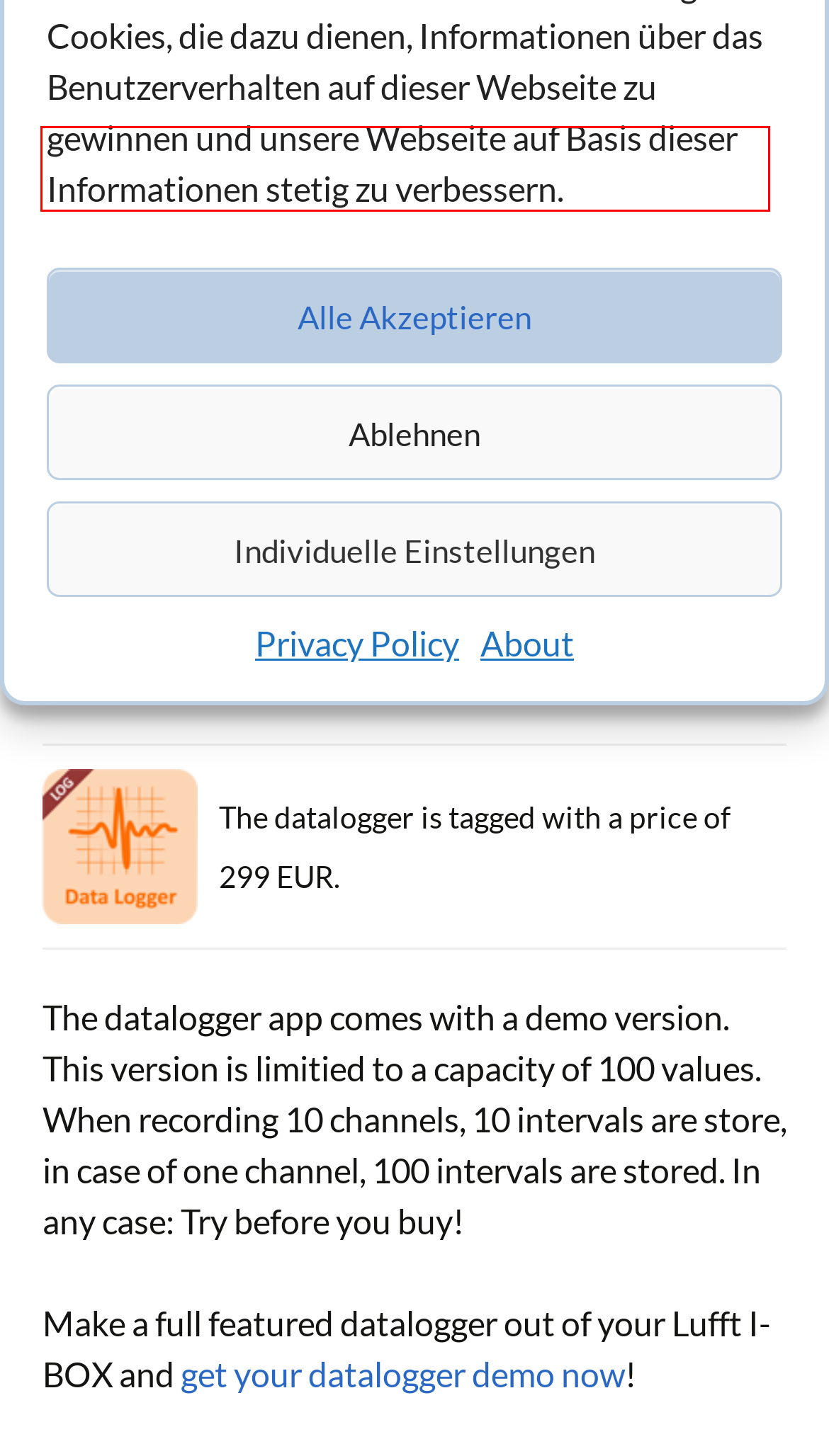Analyze the webpage screenshot with a red bounding box highlighting a UI element. Select the description that best matches the new webpage after clicking the highlighted element. Here are the options:
A. Apps Archives - Lufft I-BOX
B. Privacy Policy - Lufft I-BOX
C. Datalogger Archives - Lufft I-BOX
D. About
E. Lufft I-BOX Chef-Admin, Author at Lufft I-BOX
F. ONDICS GmbH, Esslingen » Herzlich willkommen
G. App-Update OPUS20 for complex networks - Lufft I-BOX
H. Neue App: Datenlogger

E